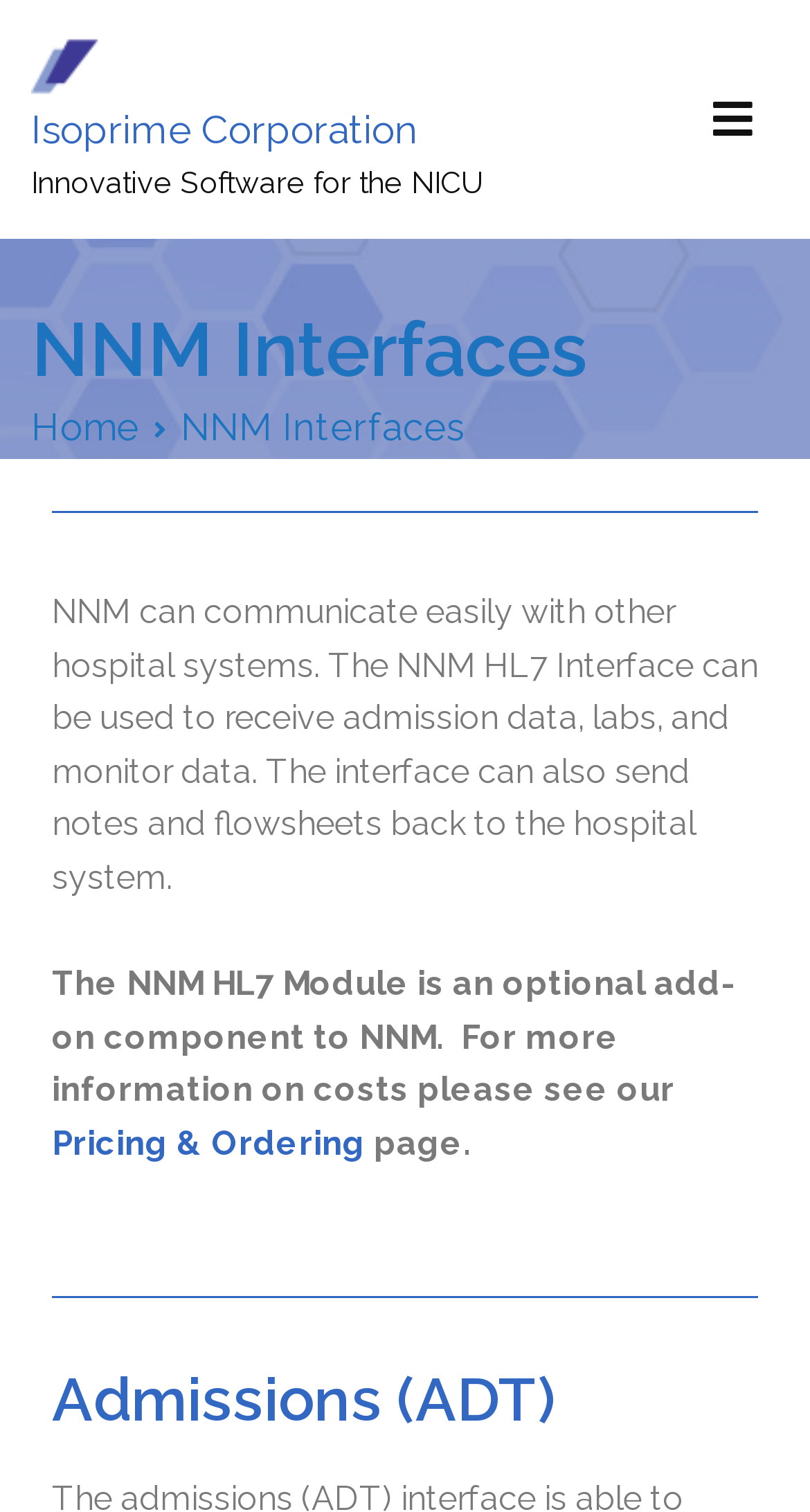Find the bounding box of the web element that fits this description: "Home".

[0.038, 0.268, 0.172, 0.297]